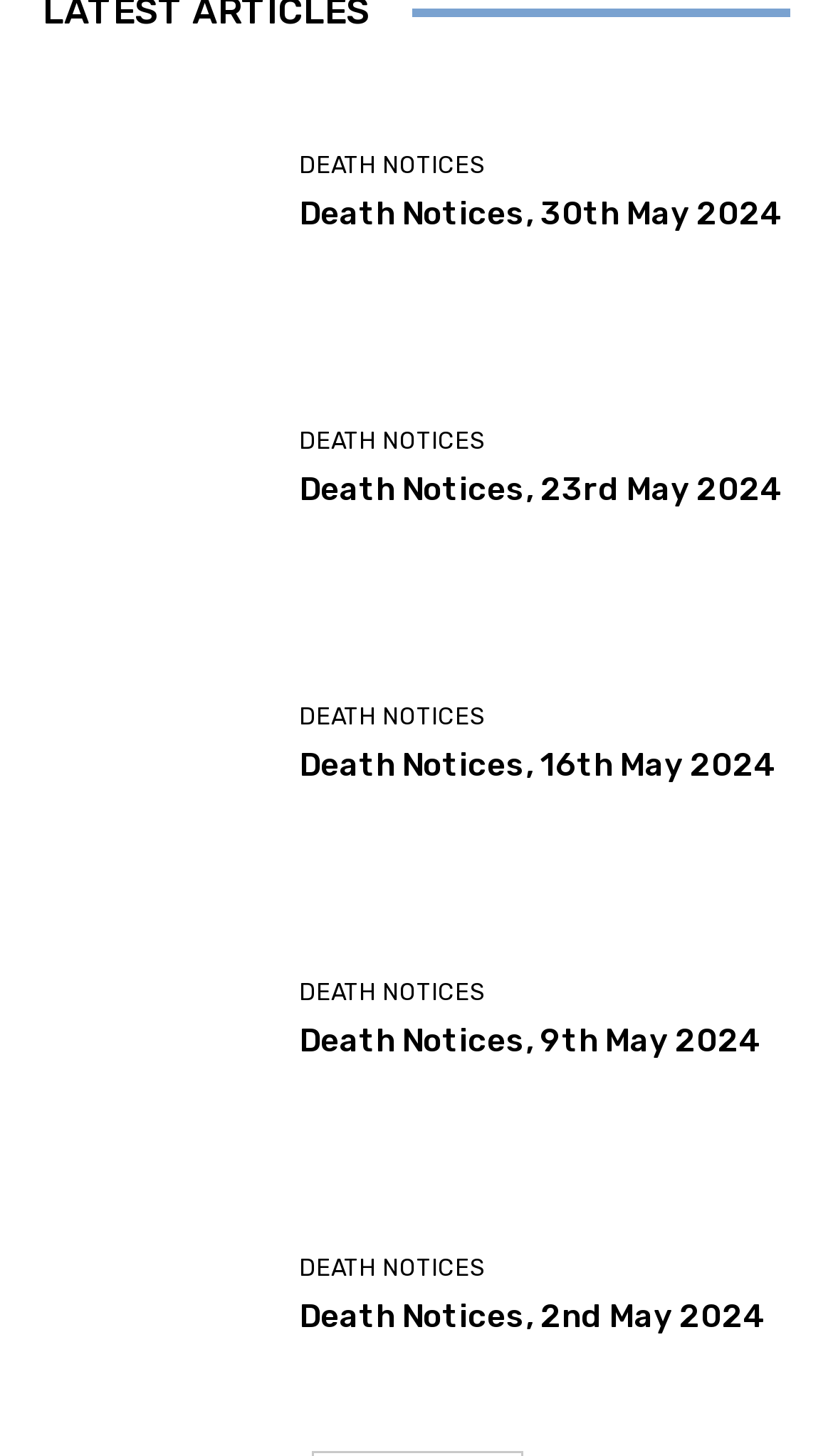What is the common prefix of all the death notice headings?
Look at the image and answer with only one word or phrase.

Death Notices